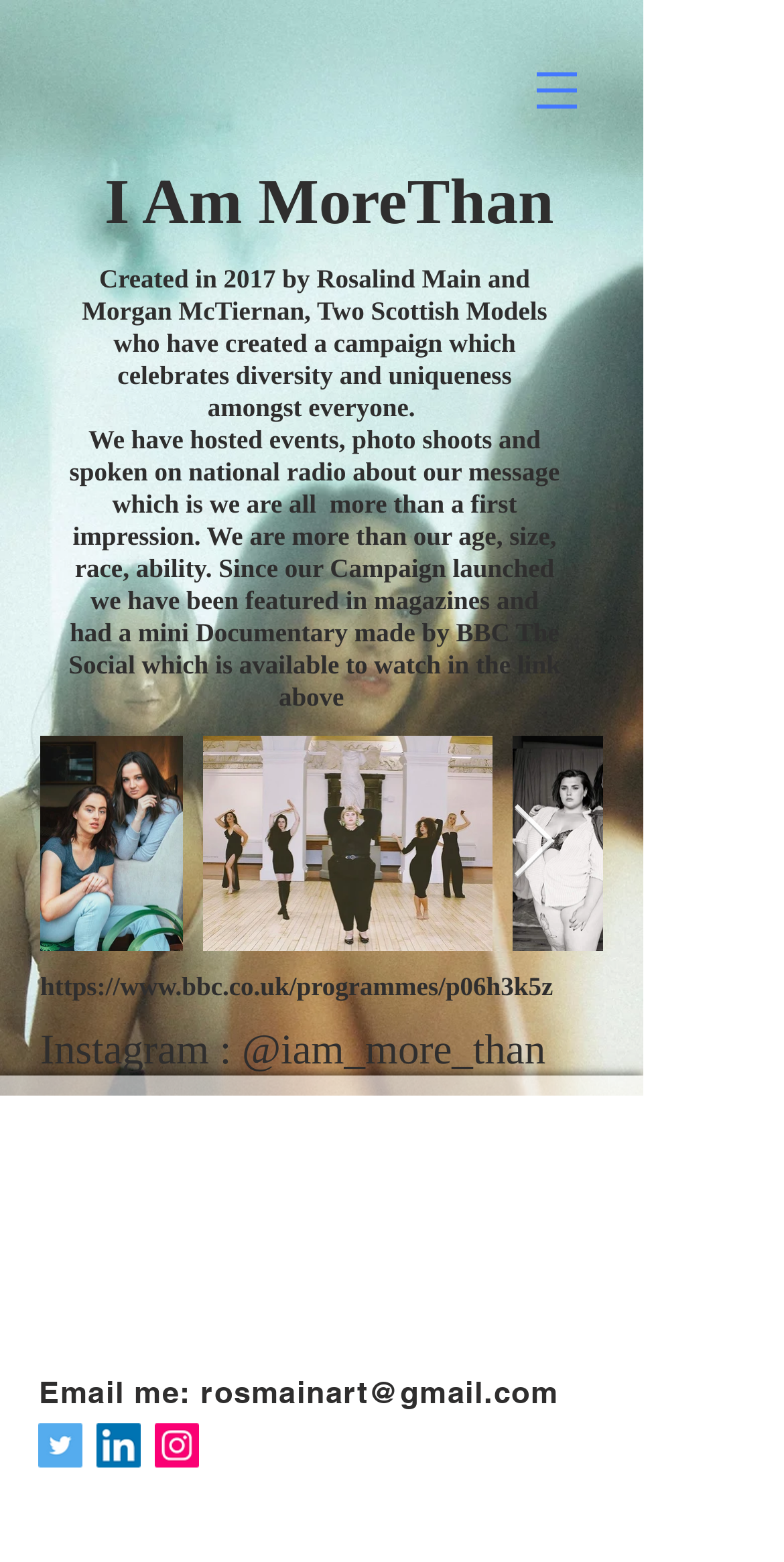Identify the bounding box of the HTML element described here: "I Am MoreThan". Provide the coordinates as four float numbers between 0 and 1: [left, top, right, bottom].

[0.051, 0.106, 0.706, 0.152]